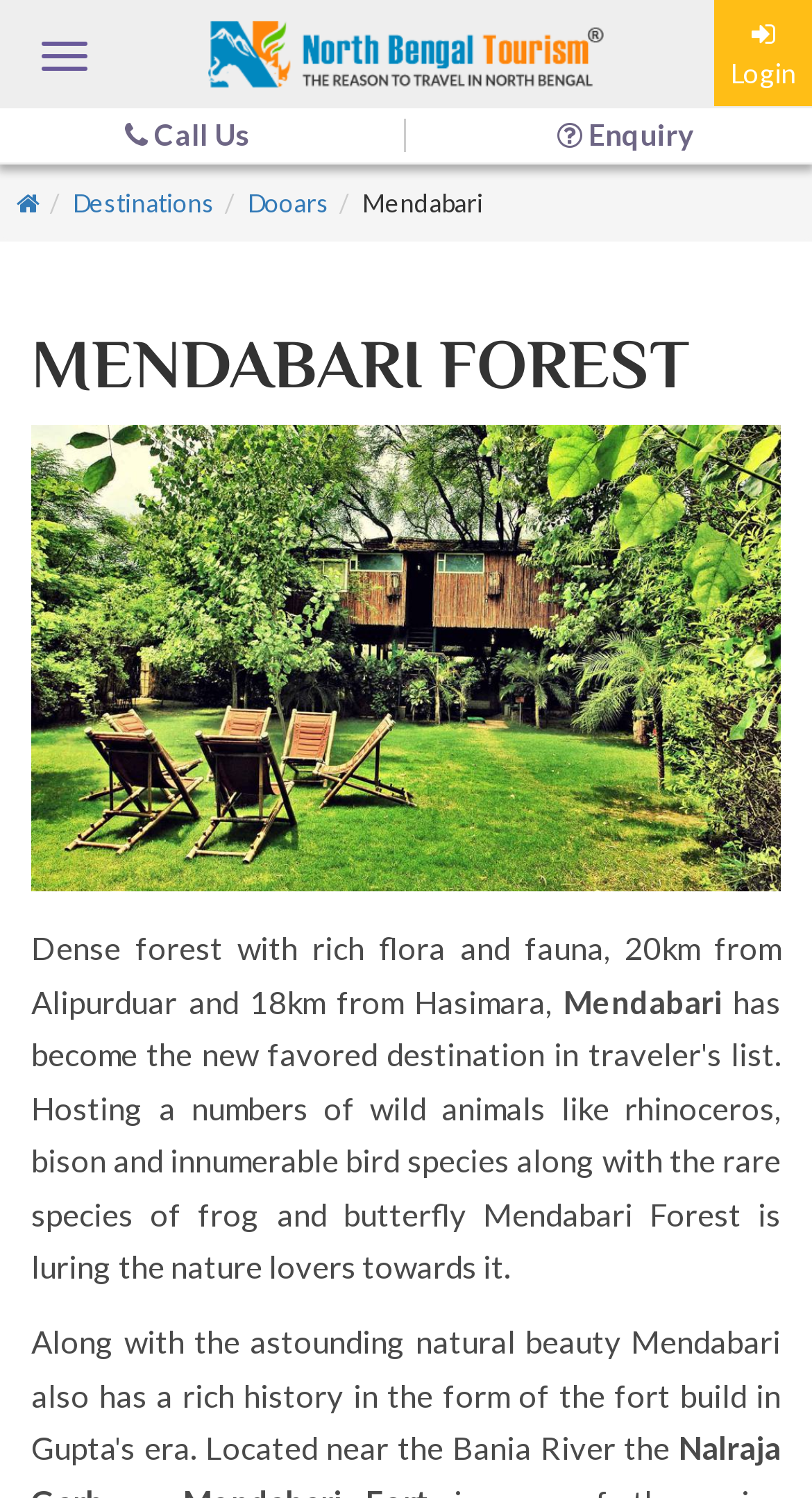Provide a brief response to the question below using one word or phrase:
What is the purpose of the ' Call Us' link?

To call the forest bungalow